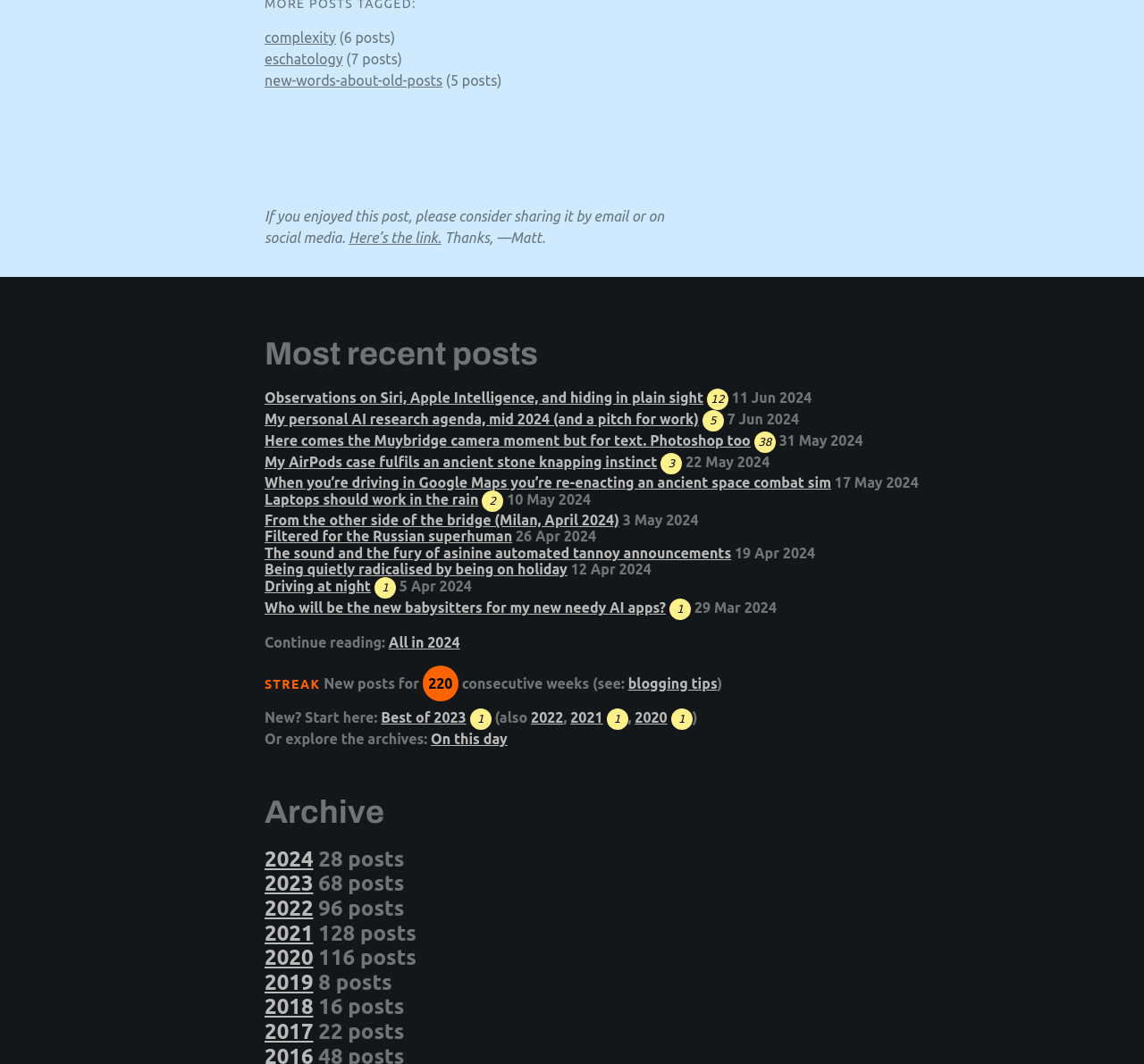Respond with a single word or phrase to the following question: What is the author's name?

Matt